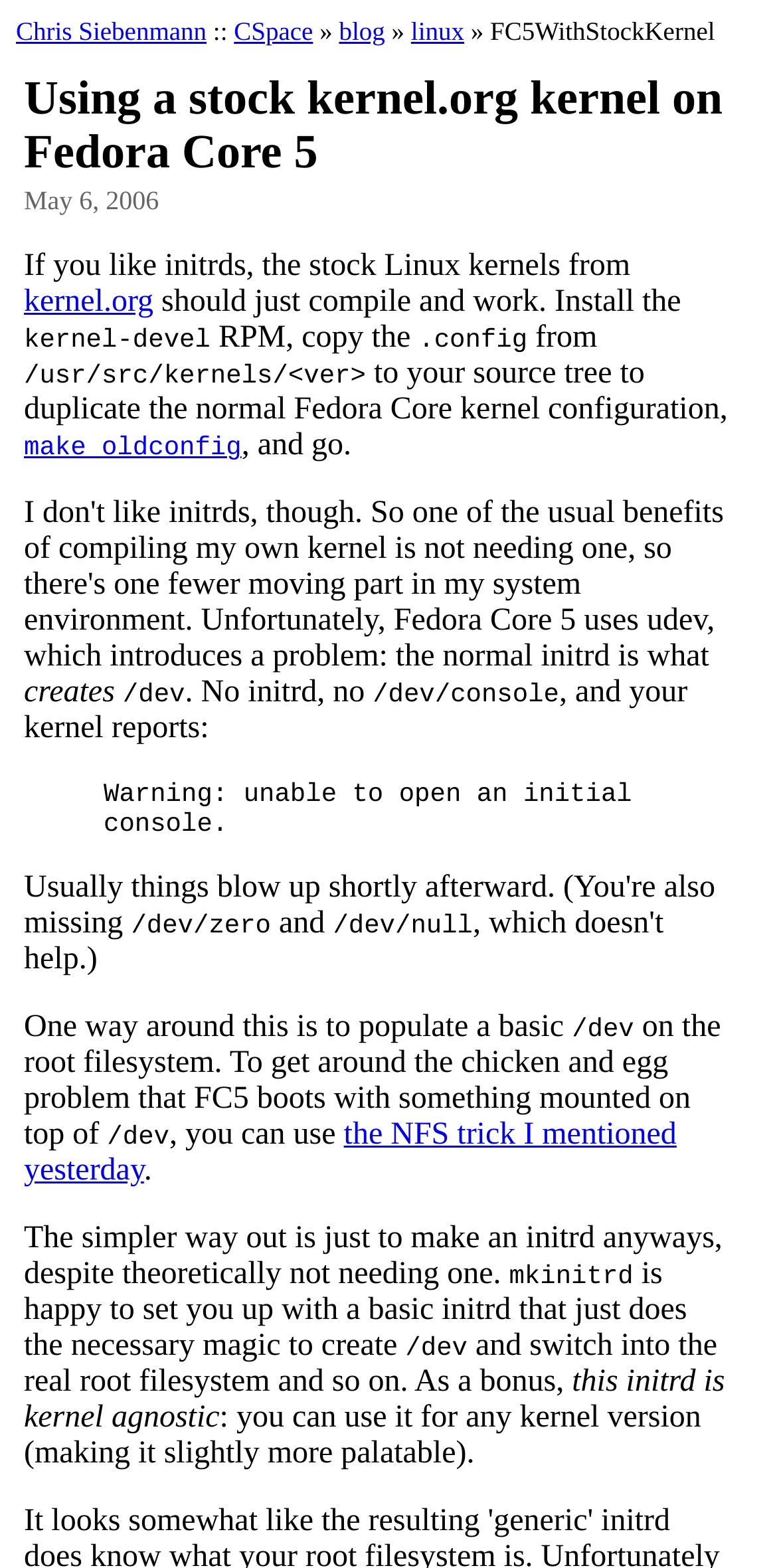Please give a succinct answer using a single word or phrase:
What is the blog post about?

Using stock kernel on Fedora Core 5